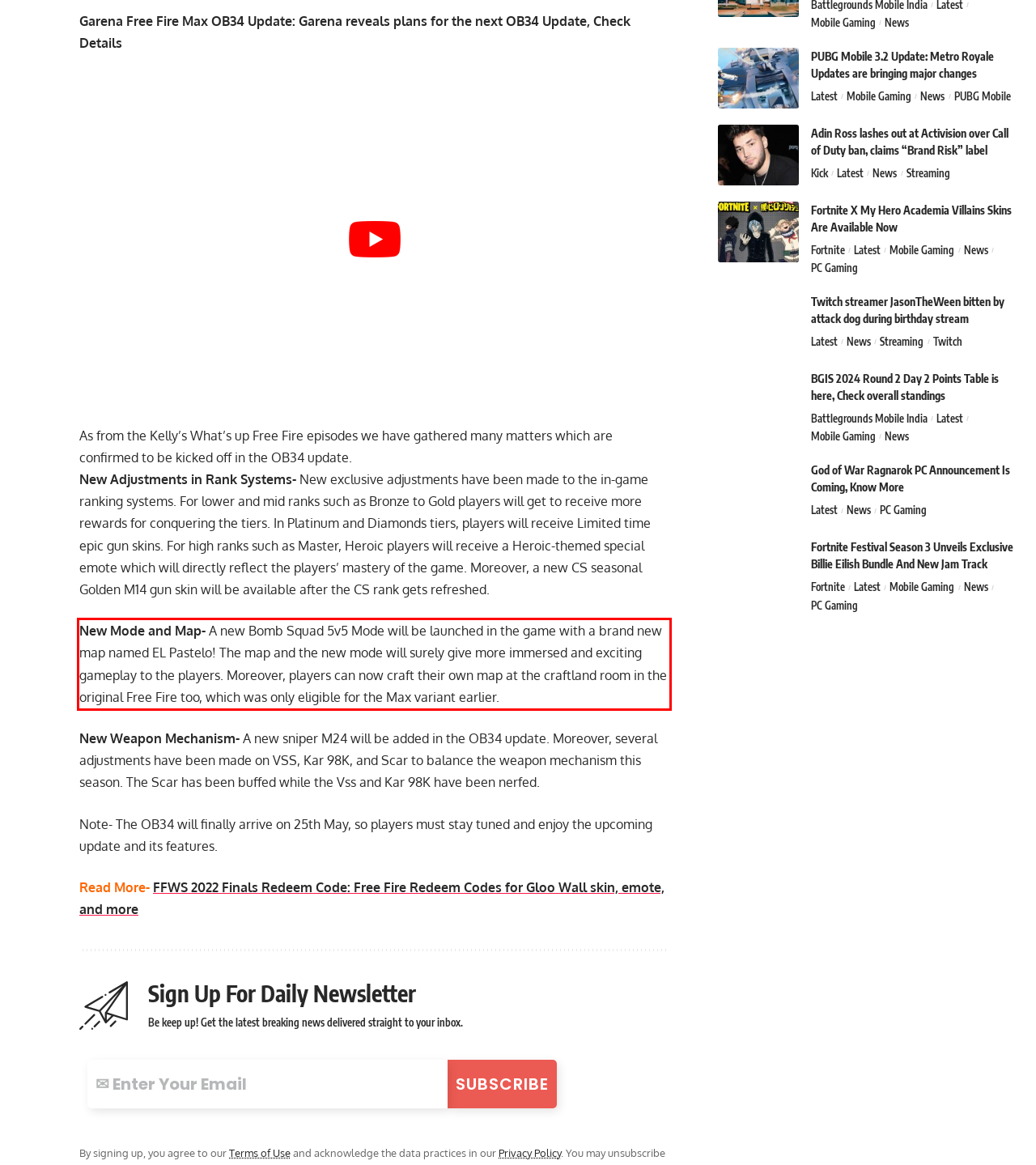You are provided with a screenshot of a webpage featuring a red rectangle bounding box. Extract the text content within this red bounding box using OCR.

New Mode and Map- A new Bomb Squad 5v5 Mode will be launched in the game with a brand new map named EL Pastelo! The map and the new mode will surely give more immersed and exciting gameplay to the players. Moreover, players can now craft their own map at the craftland room in the original Free Fire too, which was only eligible for the Max variant earlier.